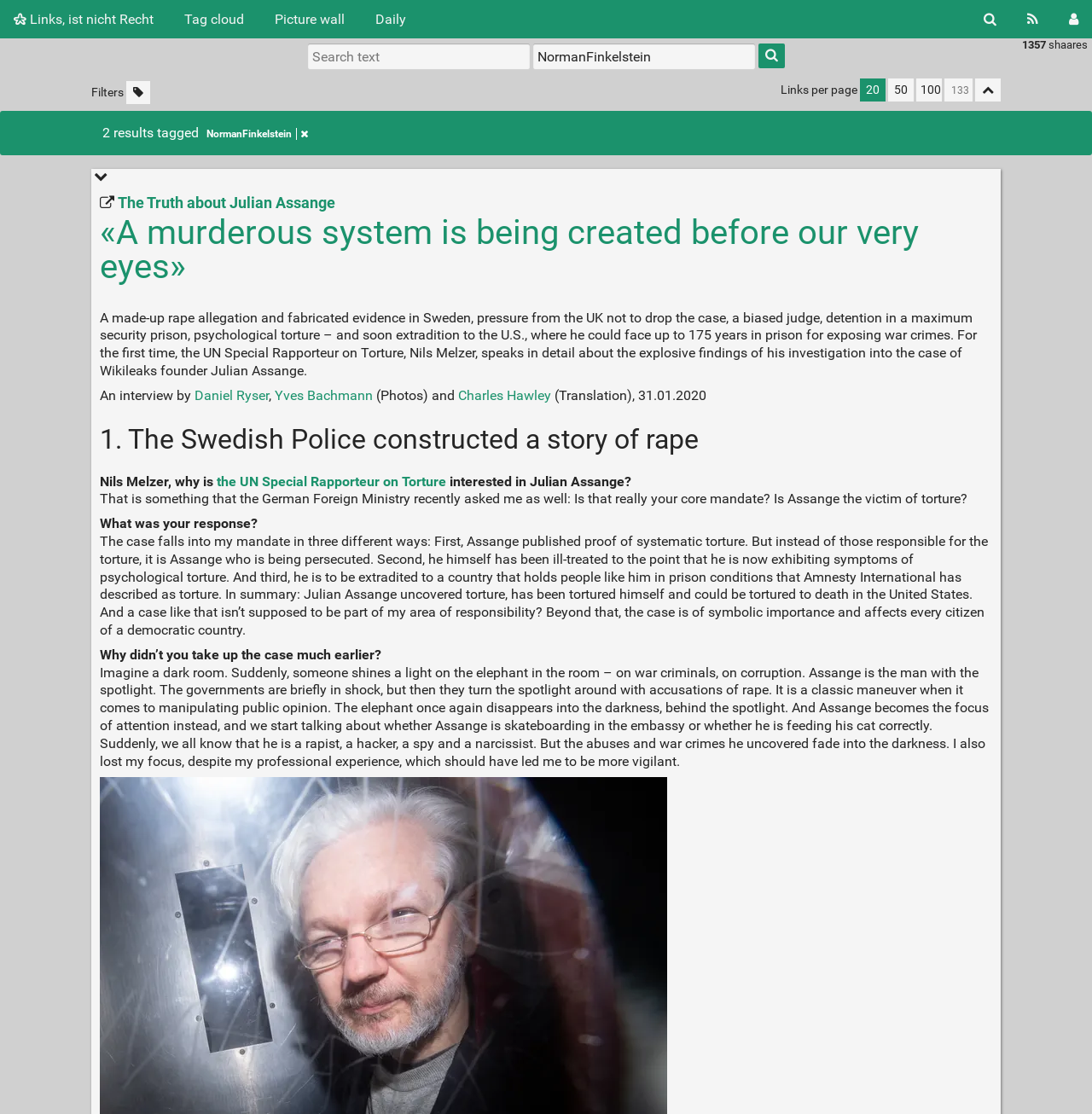Provide the bounding box coordinates of the HTML element this sentence describes: "The Truth about Julian Assange". The bounding box coordinates consist of four float numbers between 0 and 1, i.e., [left, top, right, bottom].

[0.091, 0.174, 0.307, 0.19]